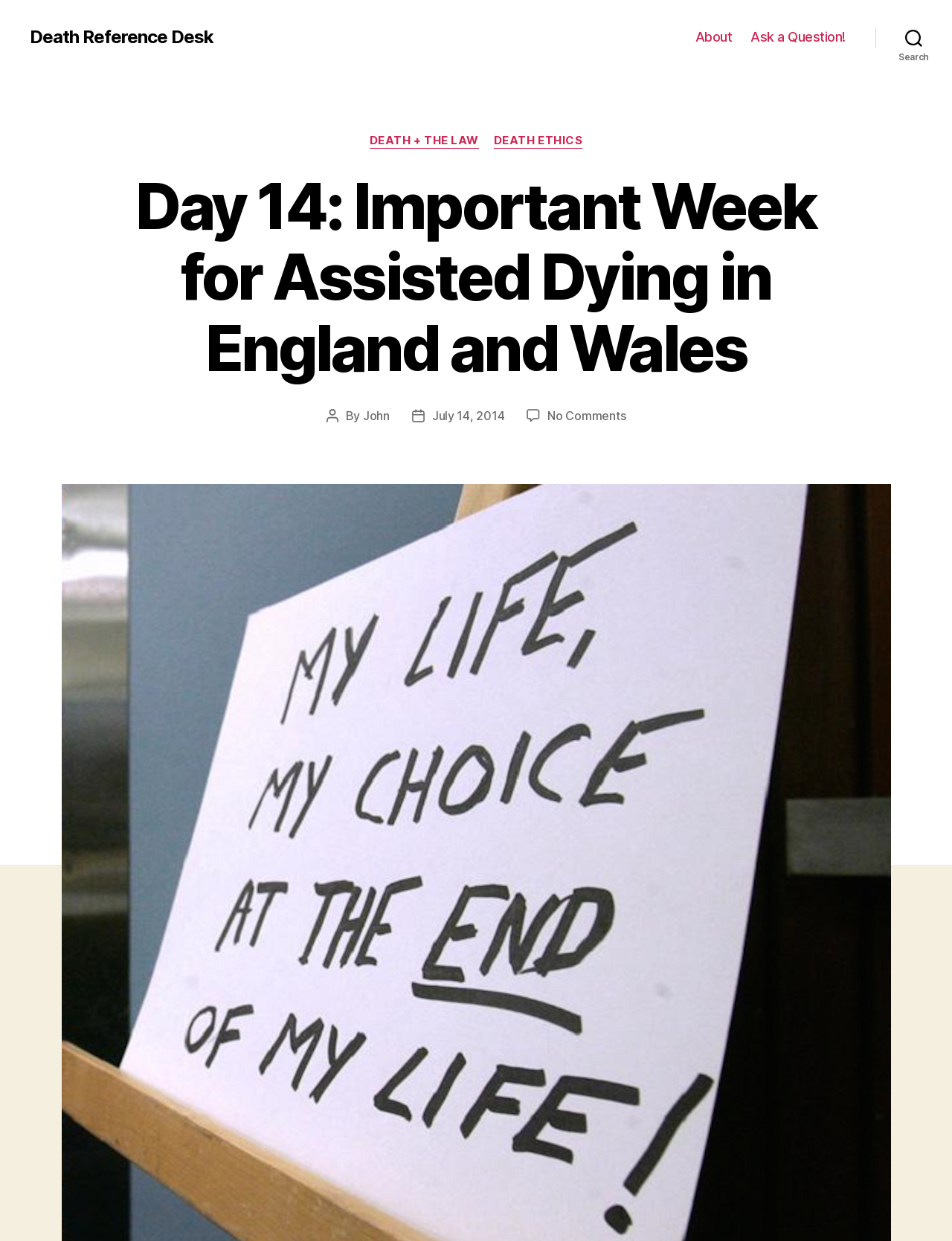Please determine the bounding box coordinates of the area that needs to be clicked to complete this task: 'search'. The coordinates must be four float numbers between 0 and 1, formatted as [left, top, right, bottom].

[0.92, 0.017, 1.0, 0.043]